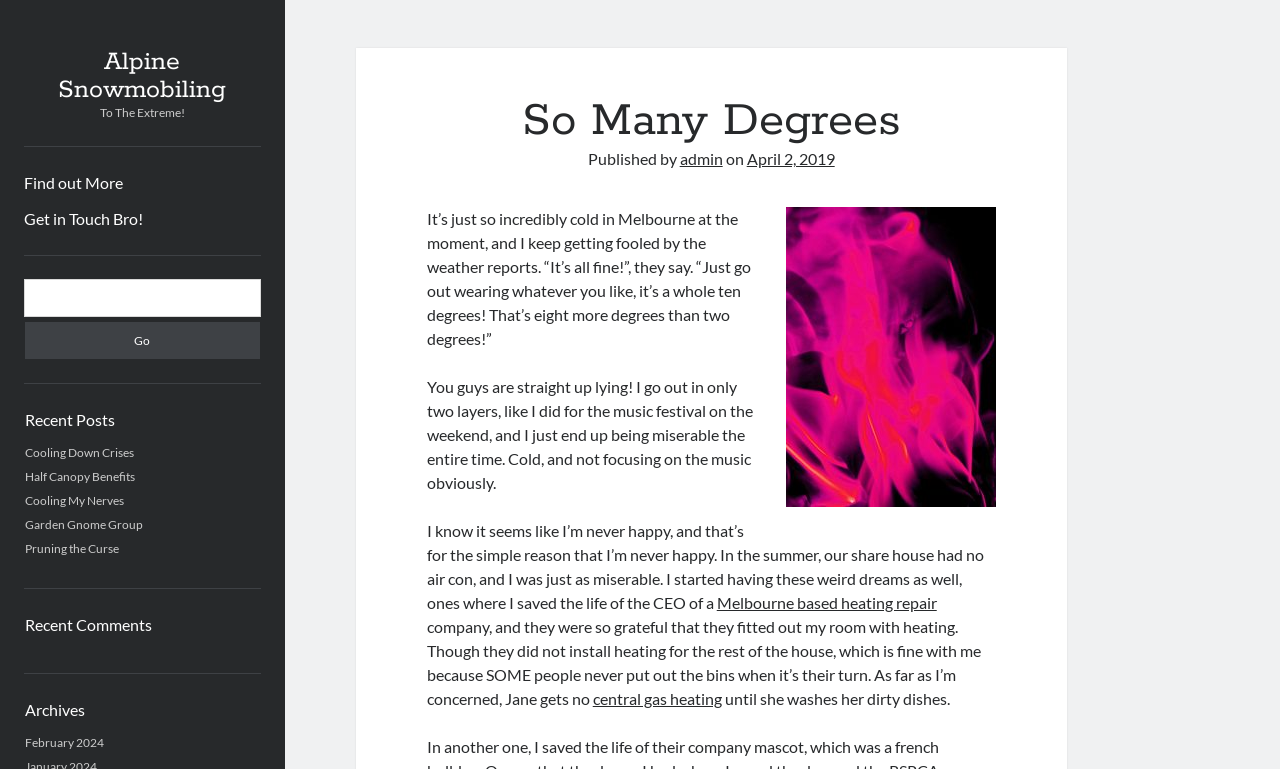Identify the bounding box coordinates of the element that should be clicked to fulfill this task: "Click on 'Find out More'". The coordinates should be provided as four float numbers between 0 and 1, i.e., [left, top, right, bottom].

[0.019, 0.222, 0.096, 0.254]